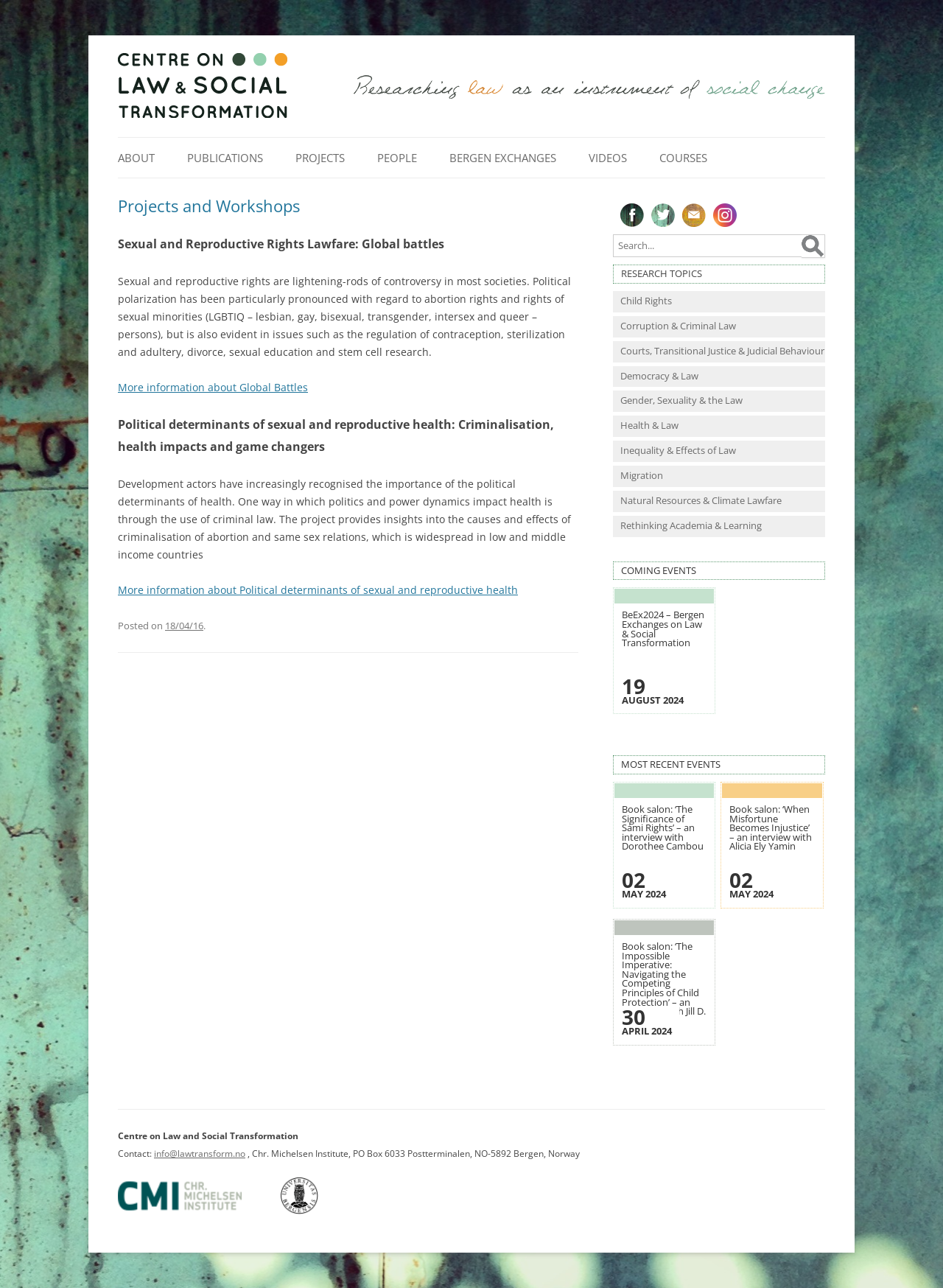Pinpoint the bounding box coordinates of the clickable element to carry out the following instruction: "Click on ABOUT."

[0.125, 0.107, 0.164, 0.138]